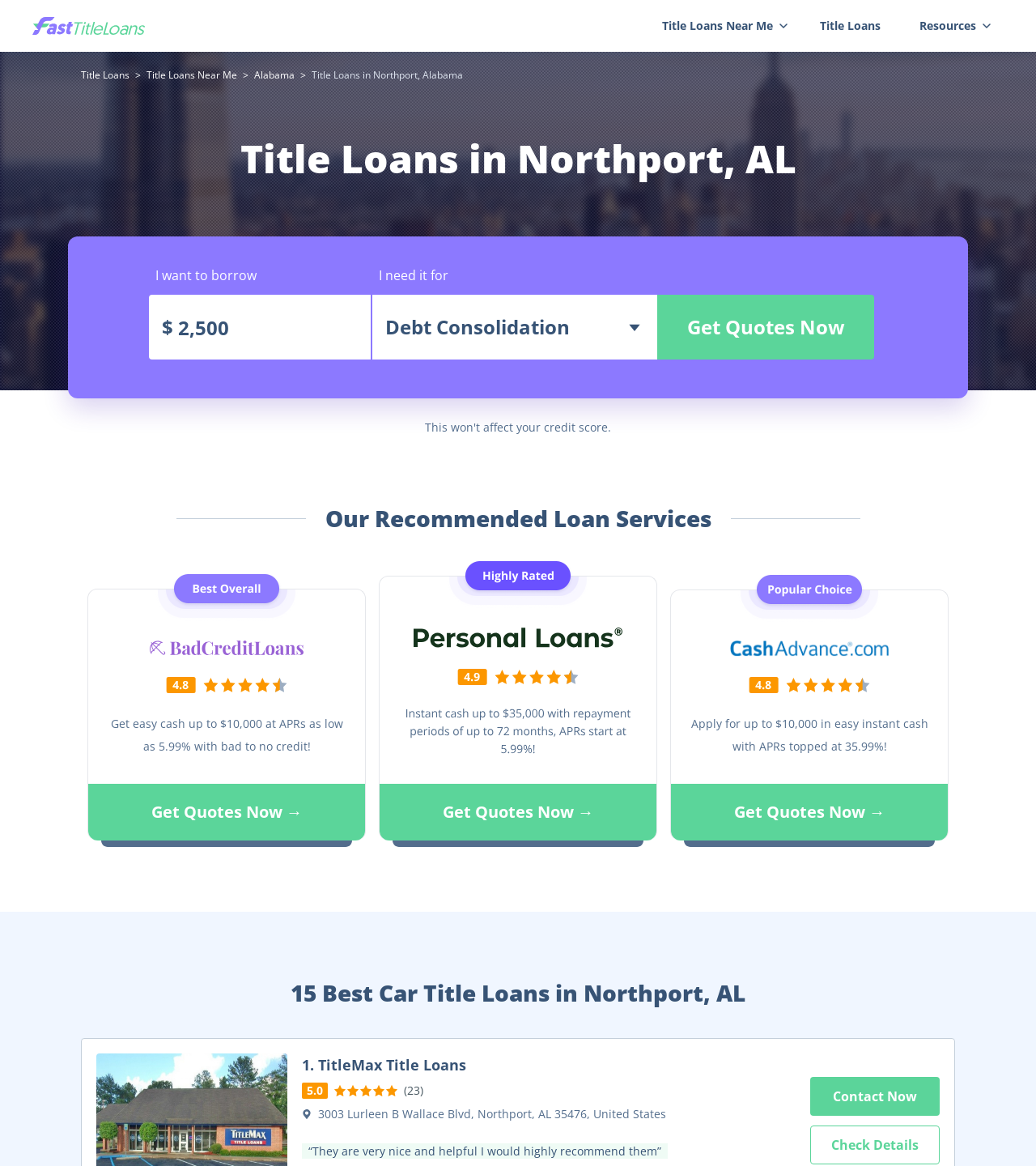Determine the bounding box of the UI component based on this description: "parent_node: Title Loans Near Me". The bounding box coordinates should be four float values between 0 and 1, i.e., [left, top, right, bottom].

[0.031, 0.014, 0.141, 0.031]